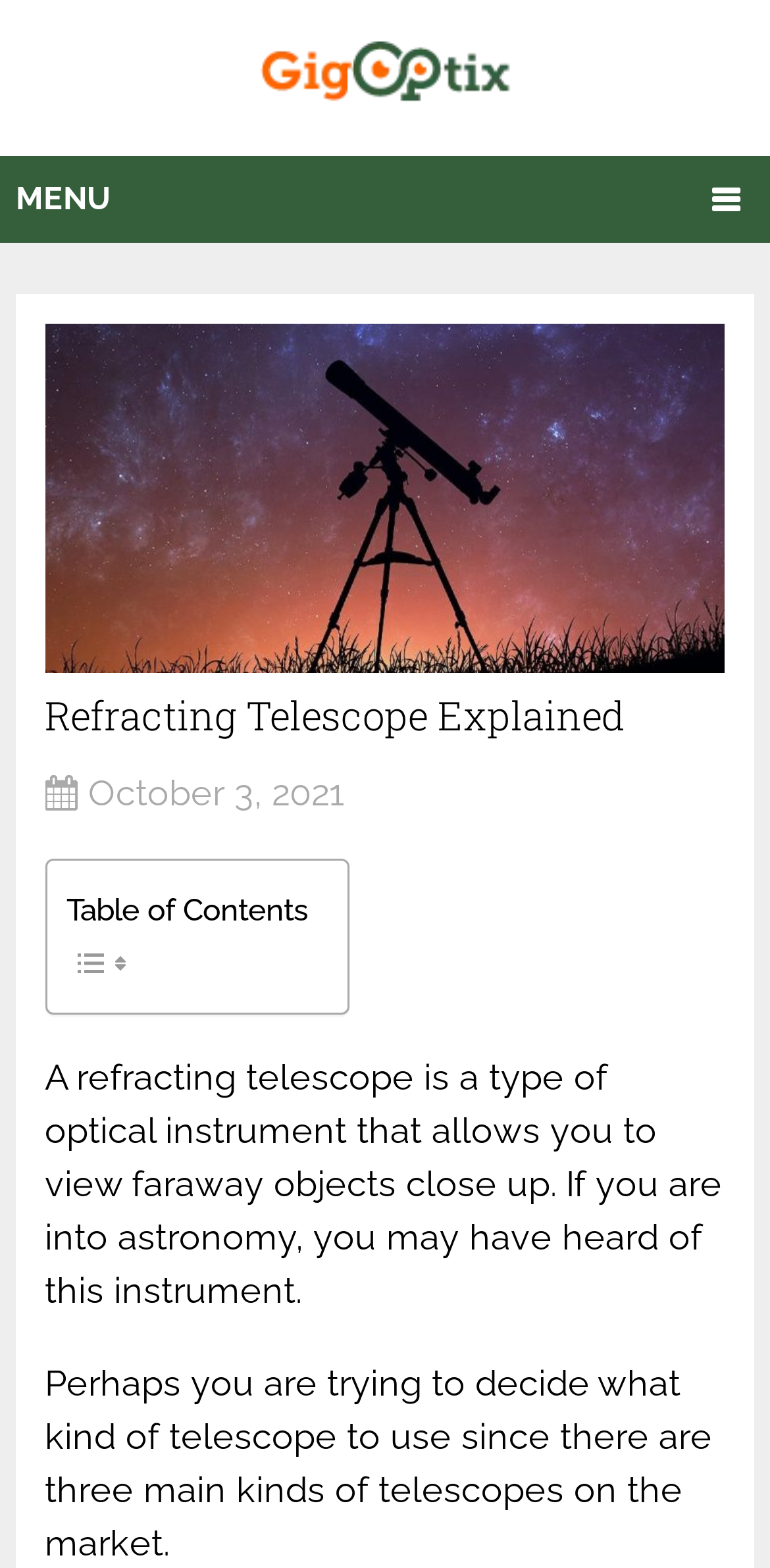Describe all the visual and textual components of the webpage comprehensively.

The webpage is about refracting telescopes, with the title "Refracting Telescope Explained" prominently displayed at the top. Below the title, there is a header section with a logo image of "GigOptix" on the left and a link to the menu on the right. 

The main content of the webpage is divided into sections, with a table of contents on the left side, featuring two small images. The table of contents is positioned above a block of text that explains what a refracting telescope is and how it works. This text is divided into two paragraphs, with the first paragraph describing the telescope's function and the second paragraph discussing the different types of telescopes available.

At the top right corner of the webpage, there is a link to "GigOptix" with a small image of the logo. Below the header section, there is a date "October 3, 2021" displayed. The overall layout of the webpage is organized, with clear headings and concise text, making it easy to navigate and read.